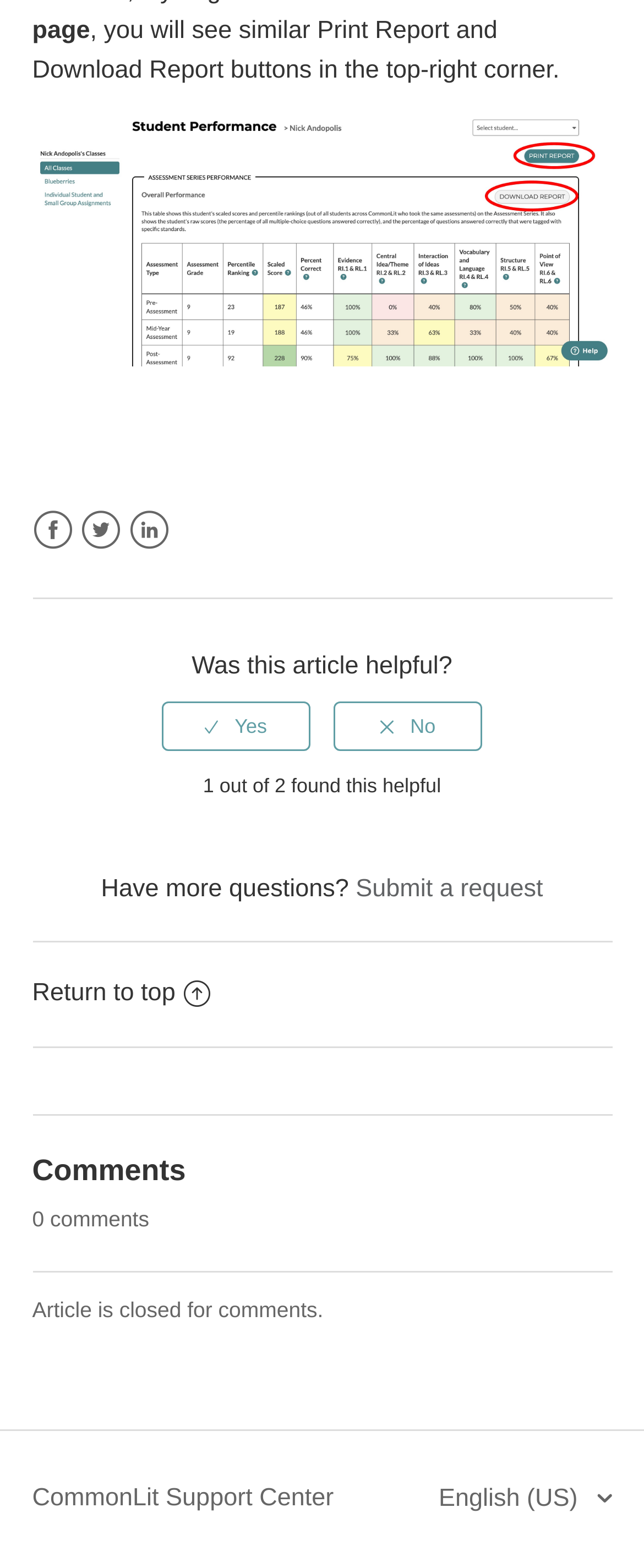Please provide a comprehensive response to the question below by analyzing the image: 
Is the article open for comments?

I read the text 'Article is closed for comments.' which indicates that the article is not open for comments.